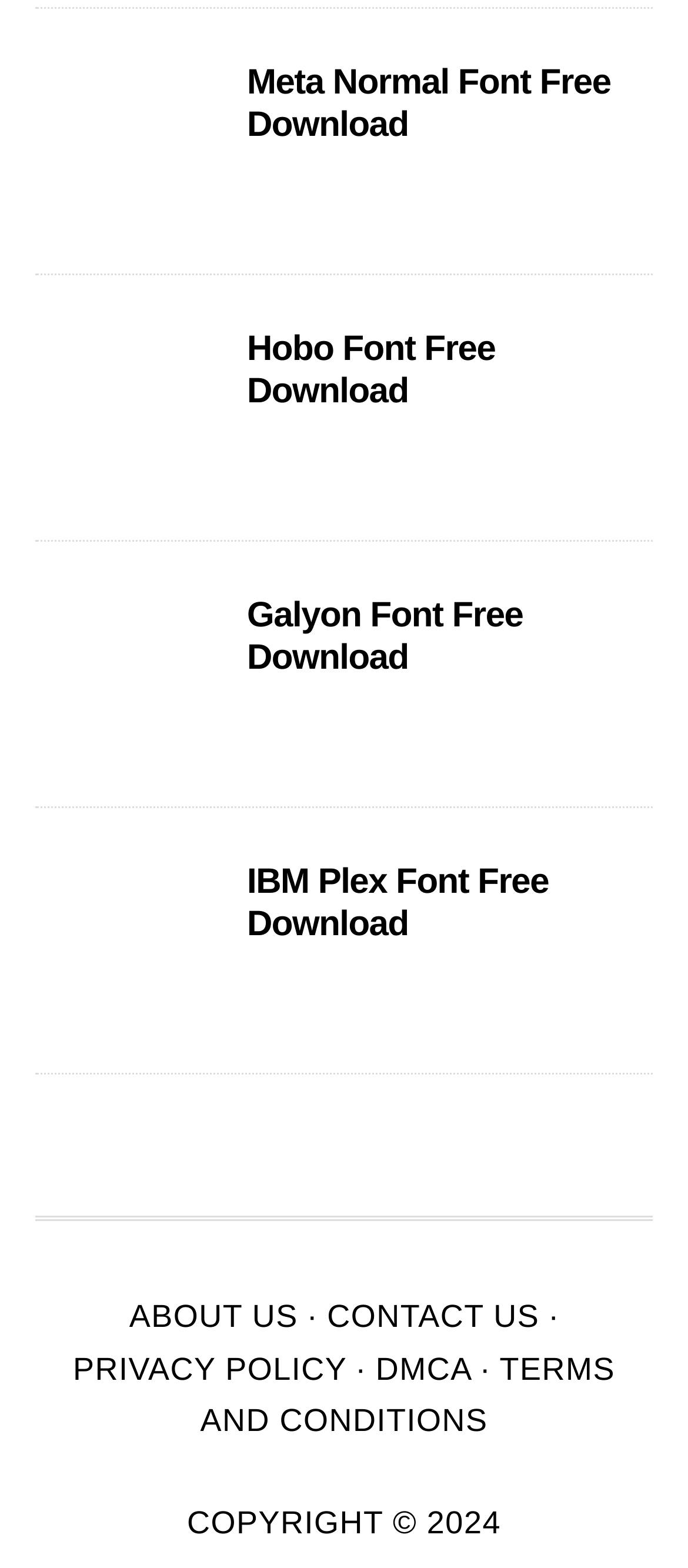Pinpoint the bounding box coordinates of the clickable element to carry out the following instruction: "Read the quote by Gene H. Blocker."

None